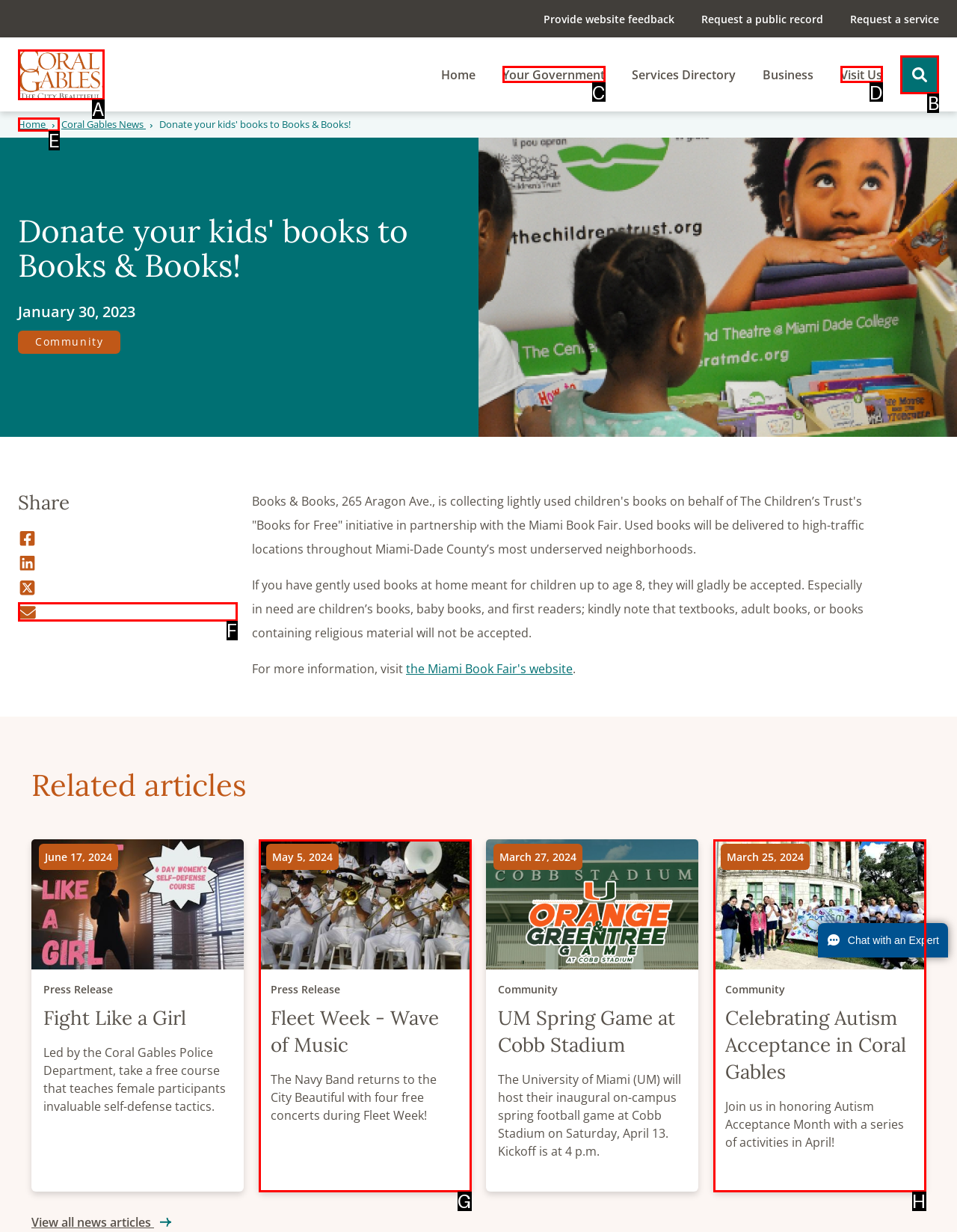Identify the correct UI element to click for this instruction: Toggle search
Respond with the appropriate option's letter from the provided choices directly.

B